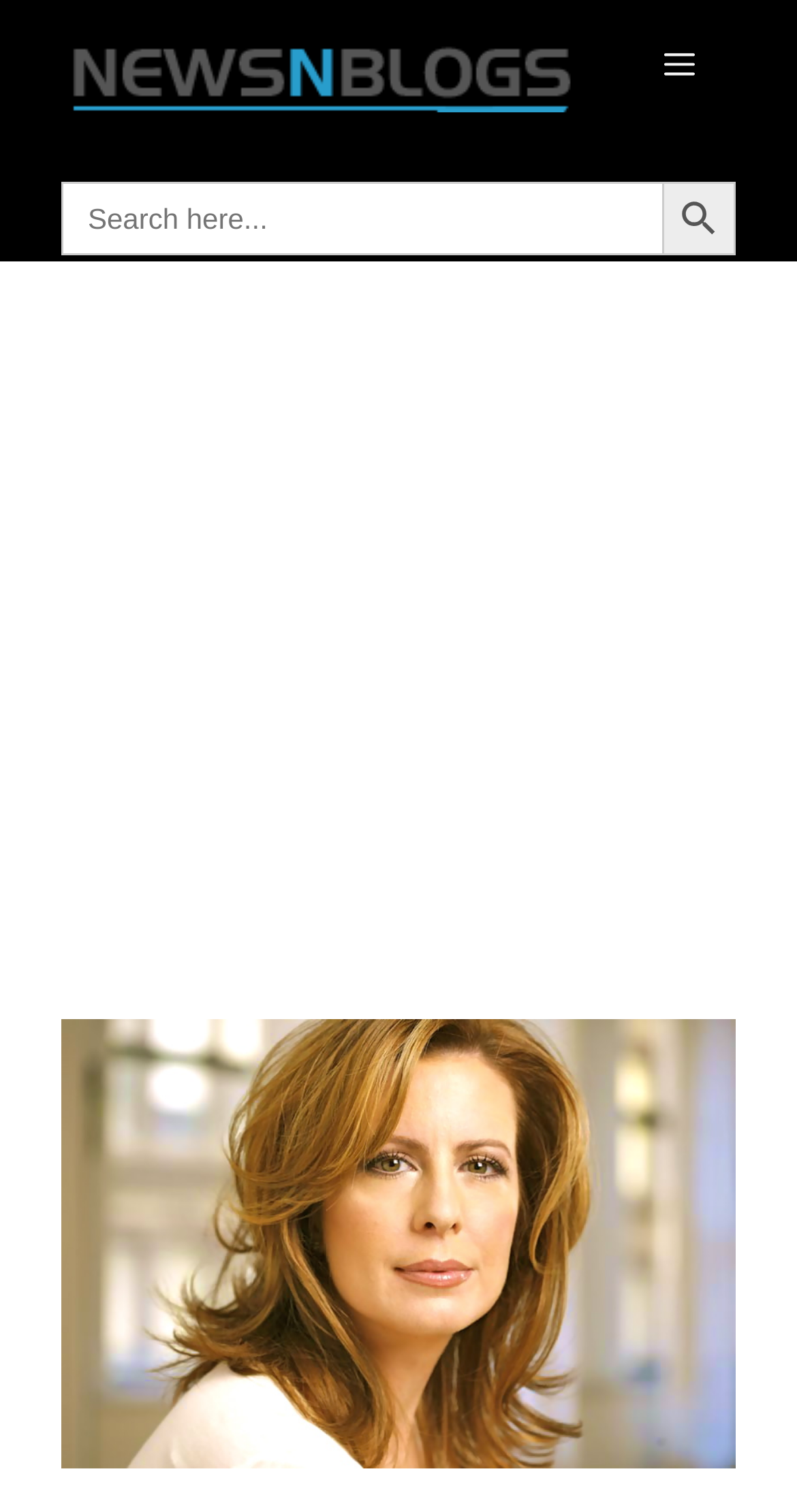Please find the bounding box for the UI element described by: "Menu".

[0.782, 0.004, 0.923, 0.085]